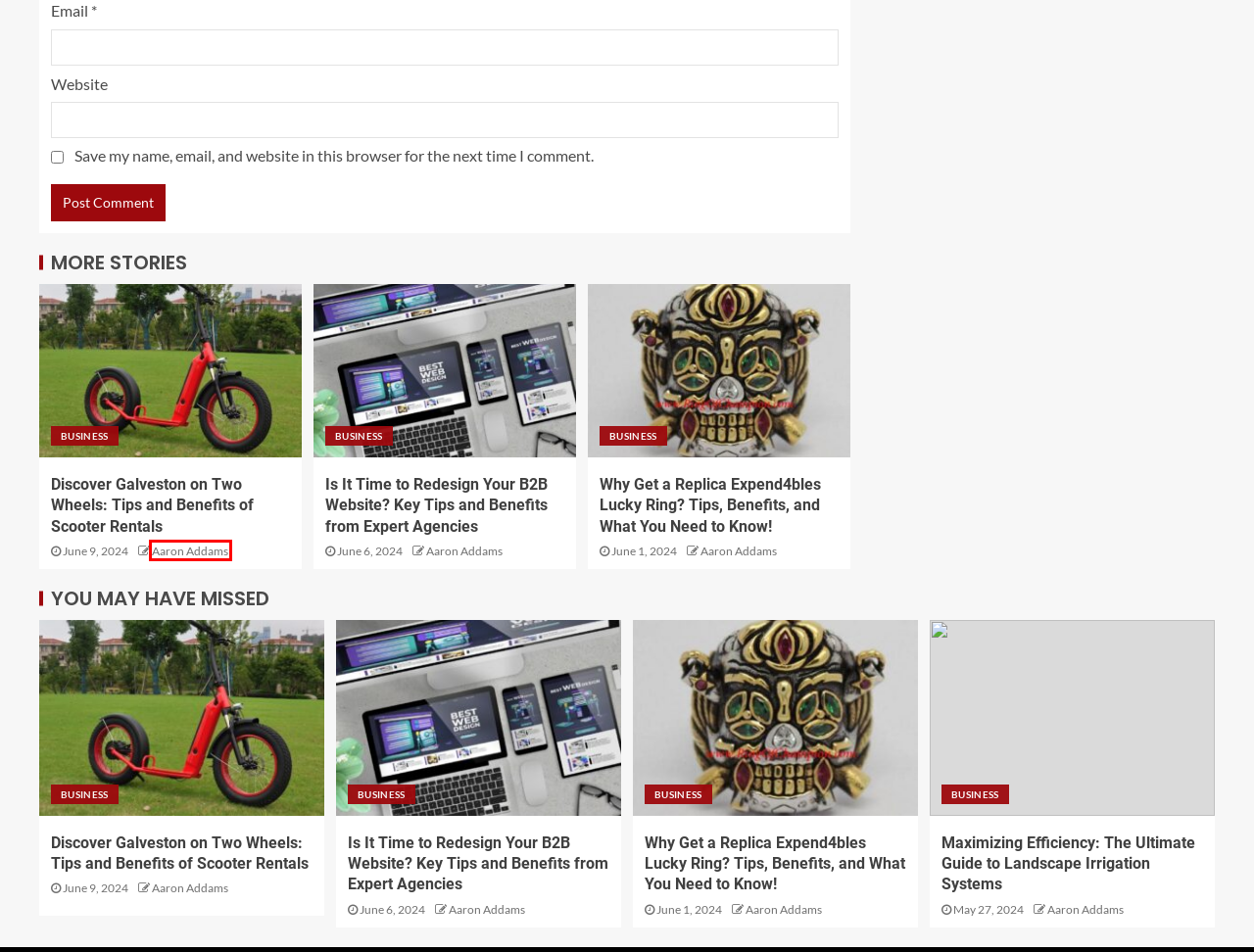You have a screenshot of a webpage with a red bounding box around an element. Select the webpage description that best matches the new webpage after clicking the element within the red bounding box. Here are the descriptions:
A. June 2024 - Backet Hat
B. Why Get a Replica Expend4bles Lucky Ring? Tips, Benefits, and What You Need to Know!
C. Sports Archives - Backet Hat
D. November 2022 - Backet Hat
E. Discover Galveston on Two Wheels: Tips and Benefits of Scooter Rentals
F. Paper Boxes | Custom Paper Boxes Design and Printing Australia
G. January 2023 - Backet Hat
H. Aaron Addams, Author at Backet Hat

H